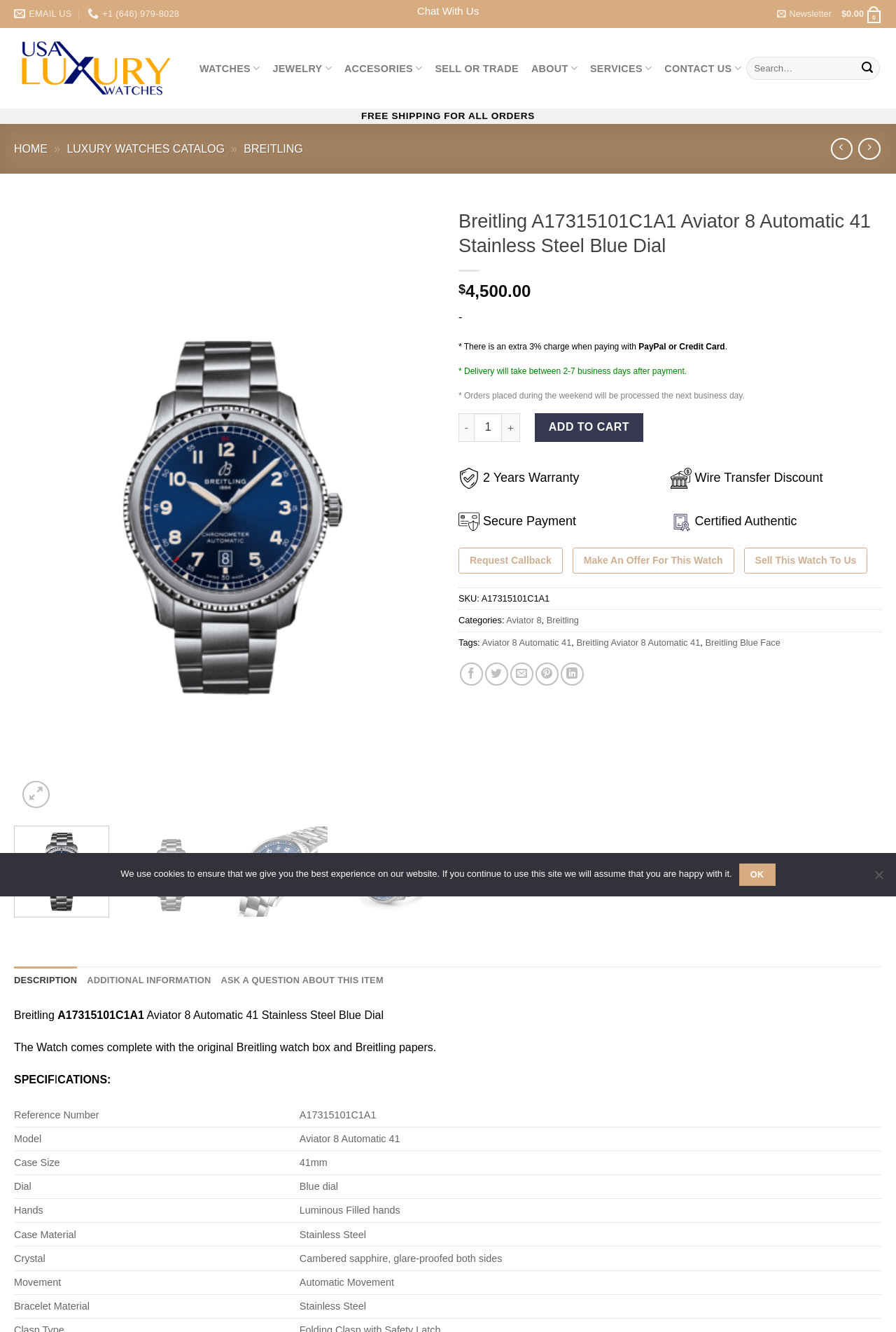What is the price of the watch?
Provide an in-depth and detailed explanation in response to the question.

The price of the watch can be found in the product description section, where it is stated as '$4,500.00'.